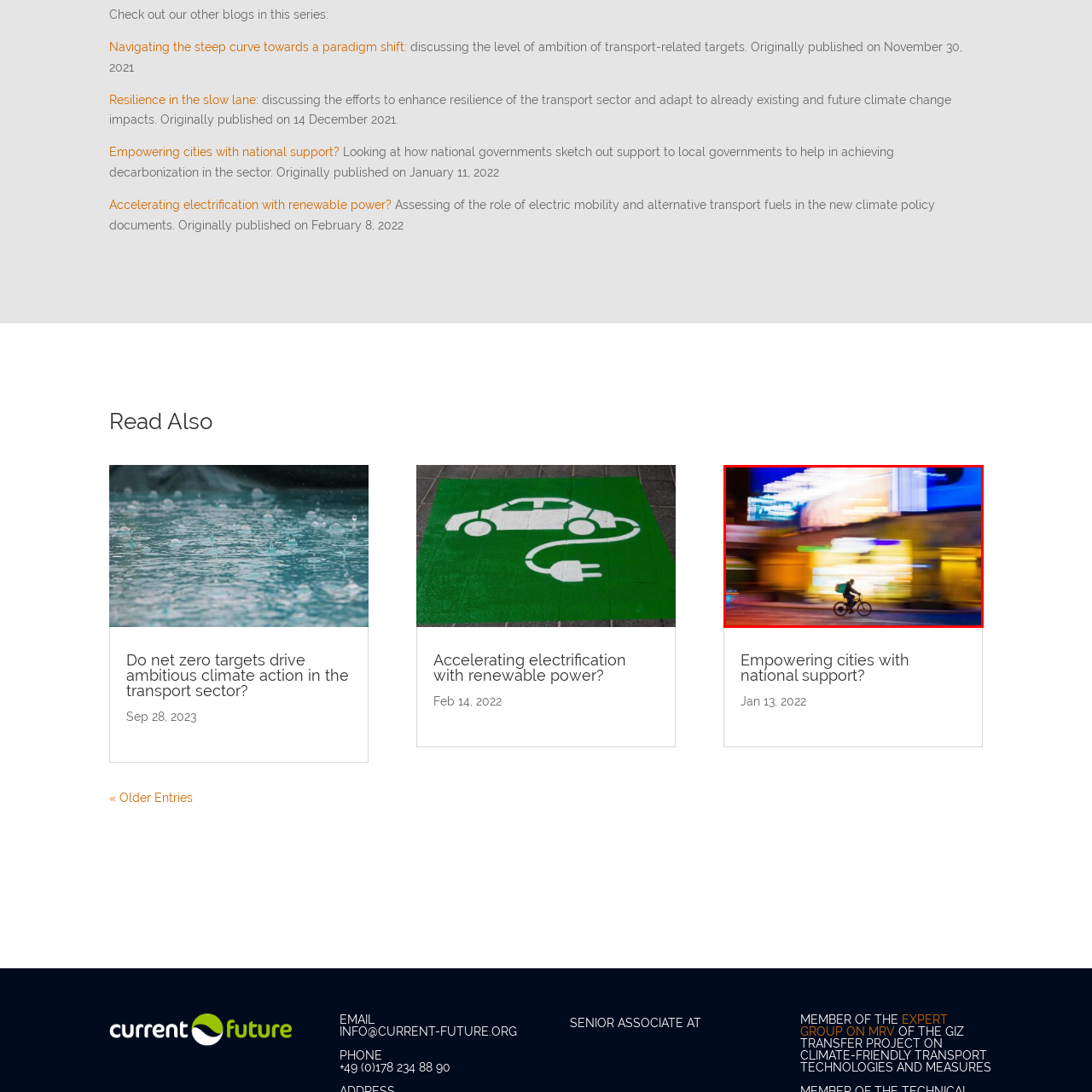What is the theme related to the image?
Direct your attention to the highlighted area in the red bounding box of the image and provide a detailed response to the question.

The image aligns with themes of climate-friendly transportation and electrification, reflecting discussions highlighted in the blog titled 'Empowering cities with national support?' which explores national government support for local governments in achieving decarbonization in the transport sector.